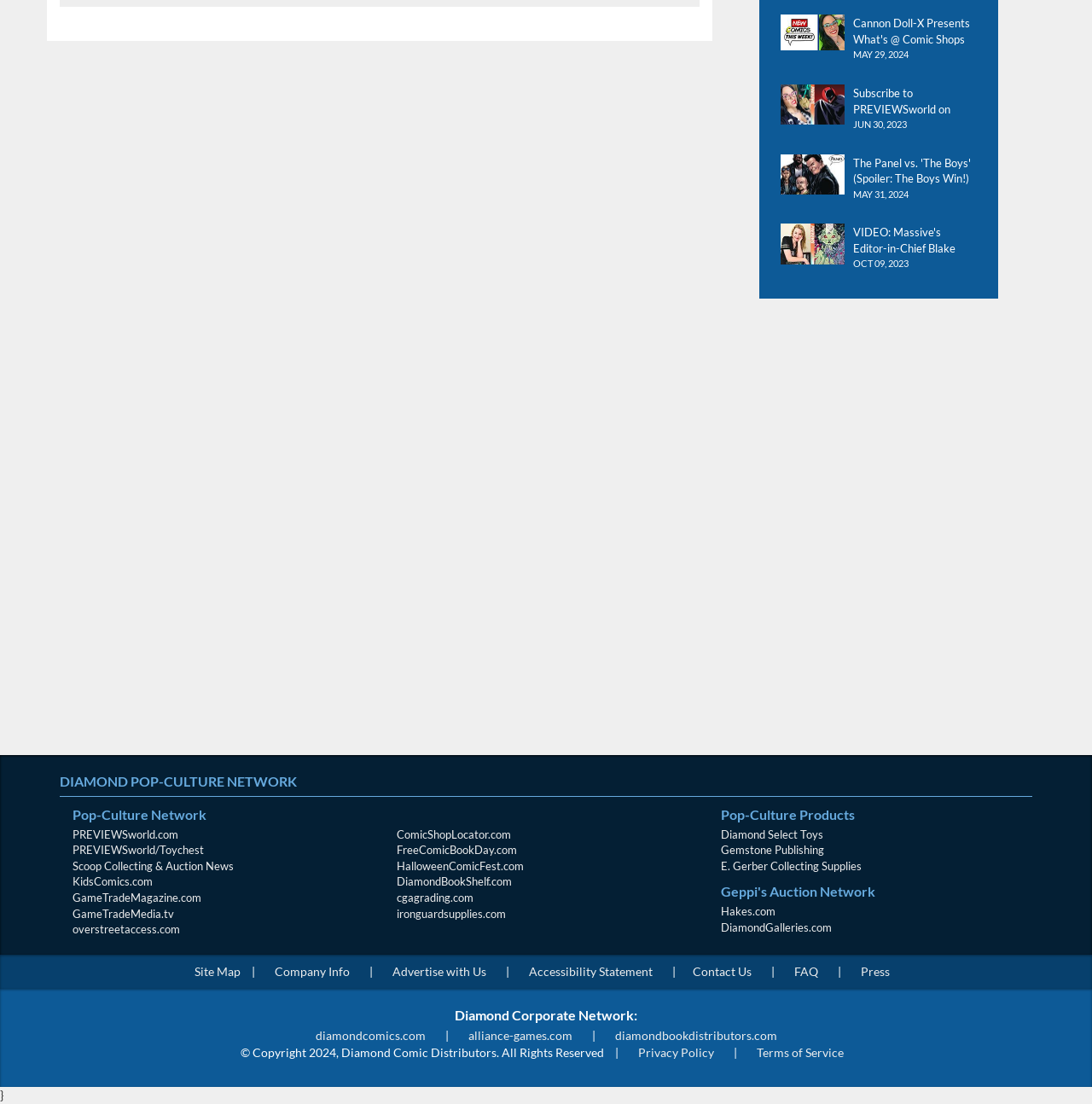What is the name of the company mentioned at the bottom of the webpage?
Utilize the information in the image to give a detailed answer to the question.

I found the answer by looking at the copyright information at the bottom of the webpage, where it says '© Copyright 2024, Diamond Comic Distributors. All Rights Reserved'.